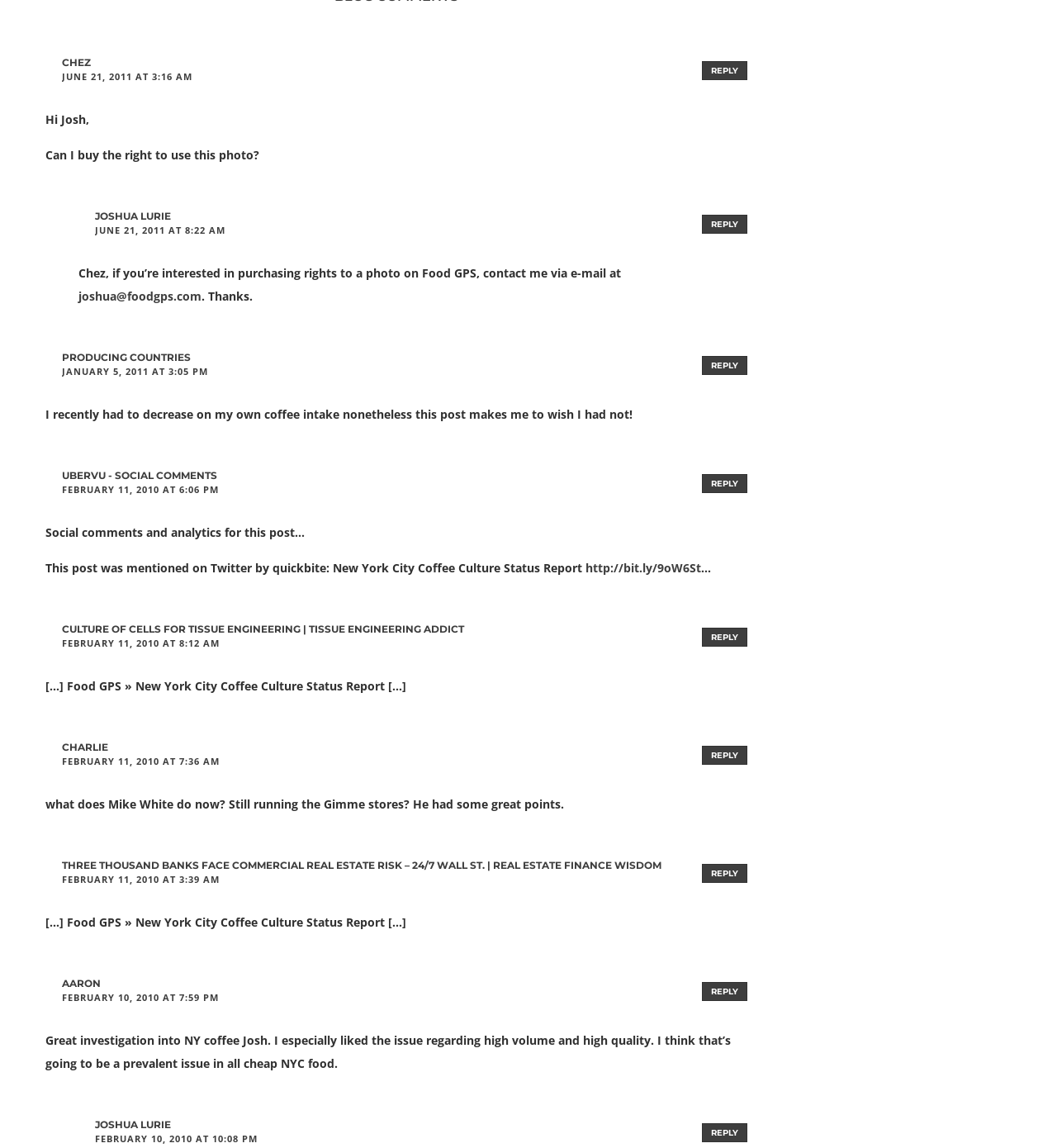How many comments are there on this webpage?
Refer to the image and provide a concise answer in one word or phrase.

9